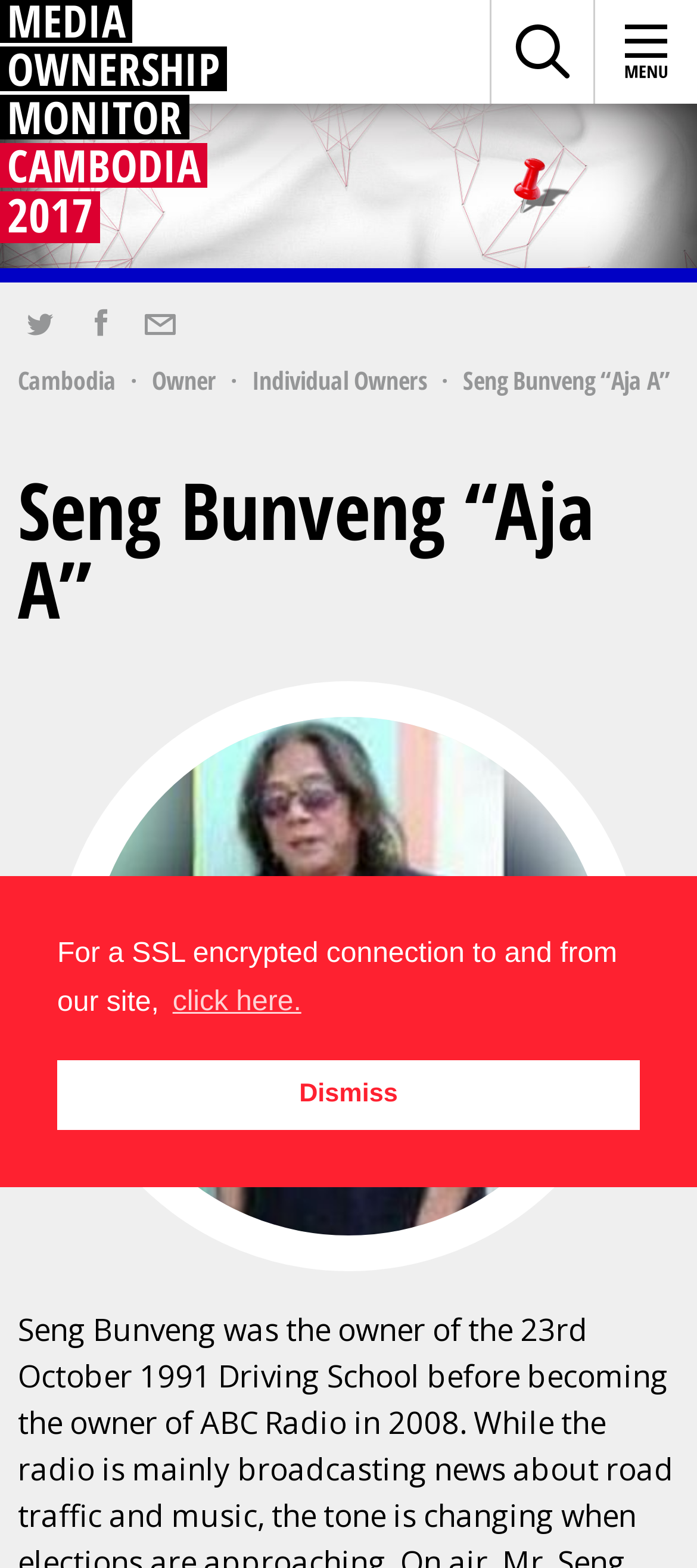Please predict the bounding box coordinates of the element's region where a click is necessary to complete the following instruction: "View Seng Bunveng “Aja A”'s profile". The coordinates should be represented by four float numbers between 0 and 1, i.e., [left, top, right, bottom].

[0.664, 0.231, 0.962, 0.254]